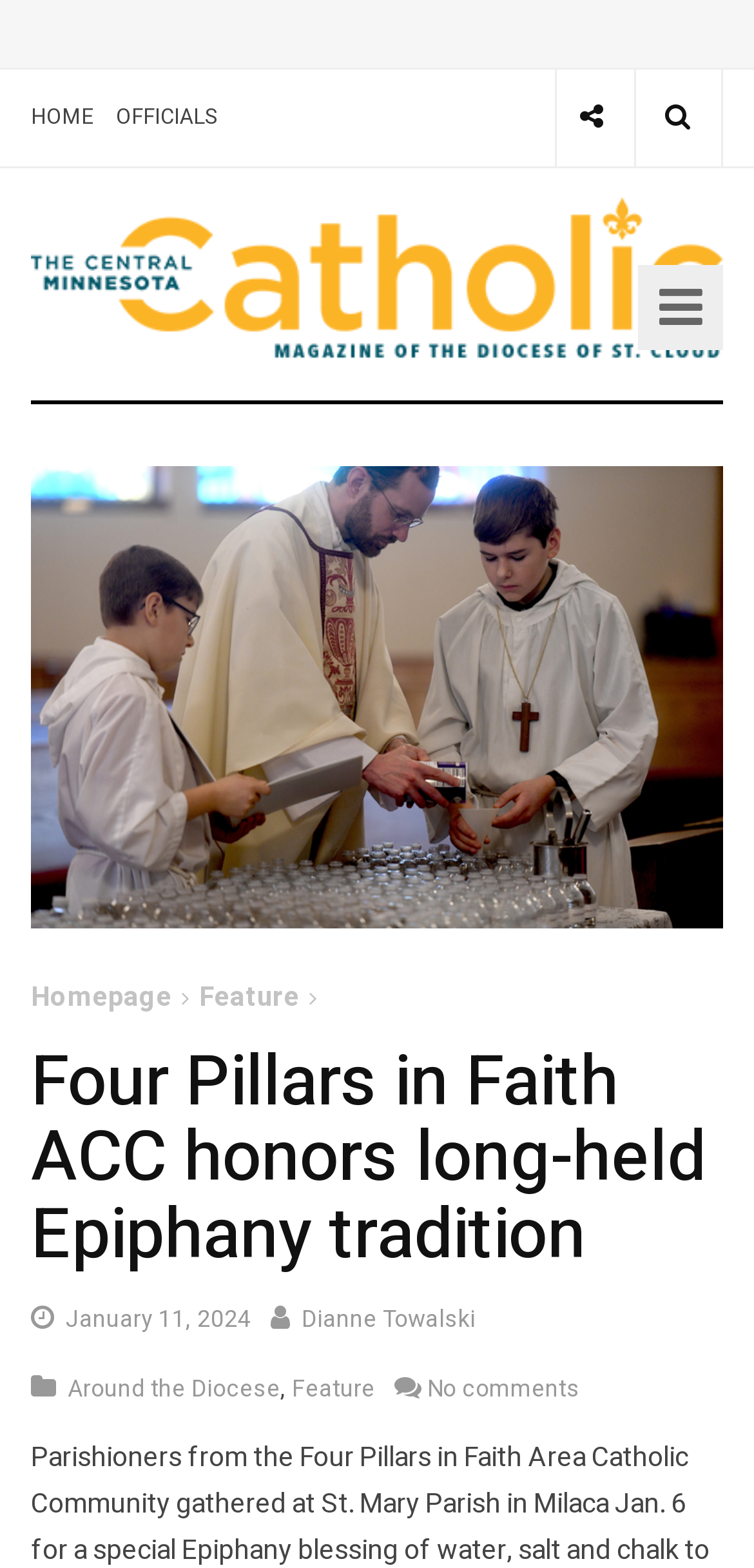Provide the bounding box coordinates of the HTML element described by the text: "Back to Work". The coordinates should be in the format [left, top, right, bottom] with values between 0 and 1.

None